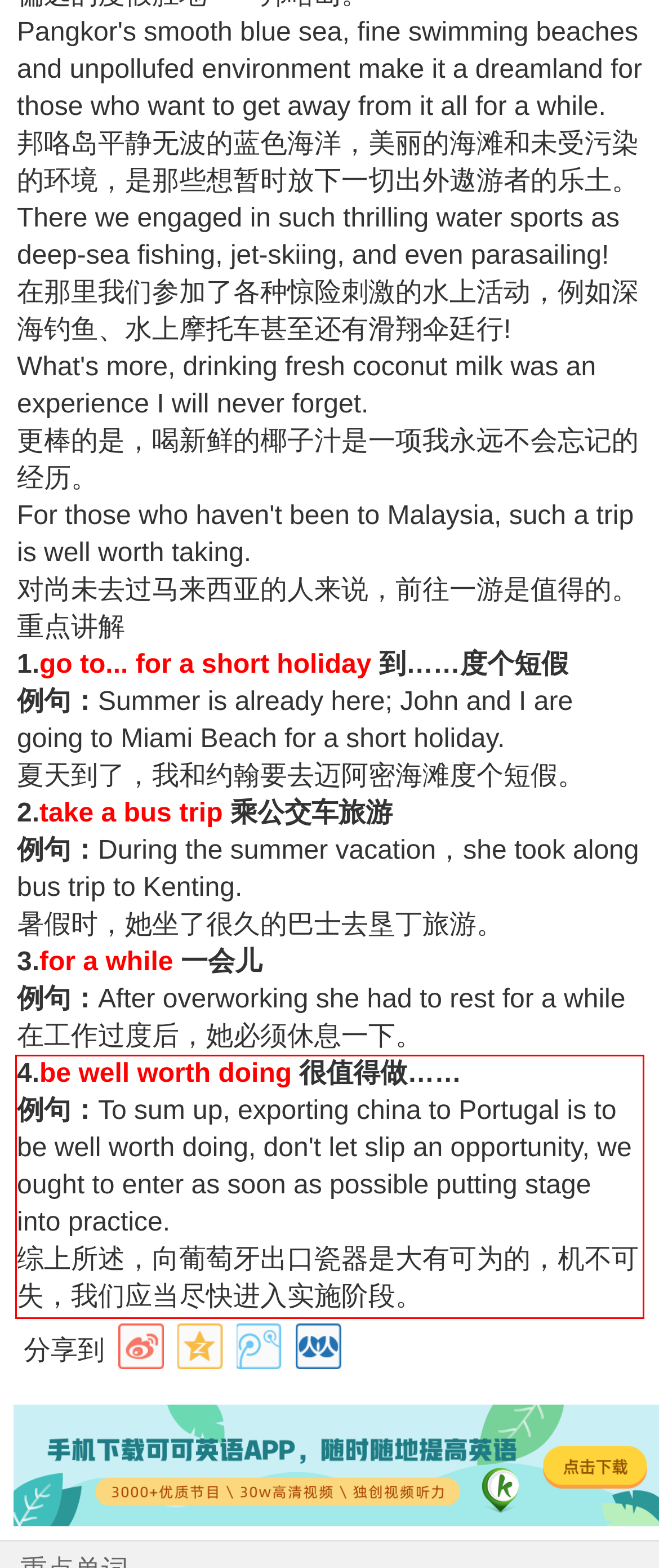You have a screenshot of a webpage with a red bounding box. Use OCR to generate the text contained within this red rectangle.

4.be well worth doing 很值得做…… 例句：To sum up, exporting china to Portugal is to be well worth doing, don't let slip an opportunity, we ought to enter as soon as possible putting stage into practice. 综上所述，向葡萄牙出口瓷器是大有可为的，机不可失，我们应当尽快进入实施阶段。